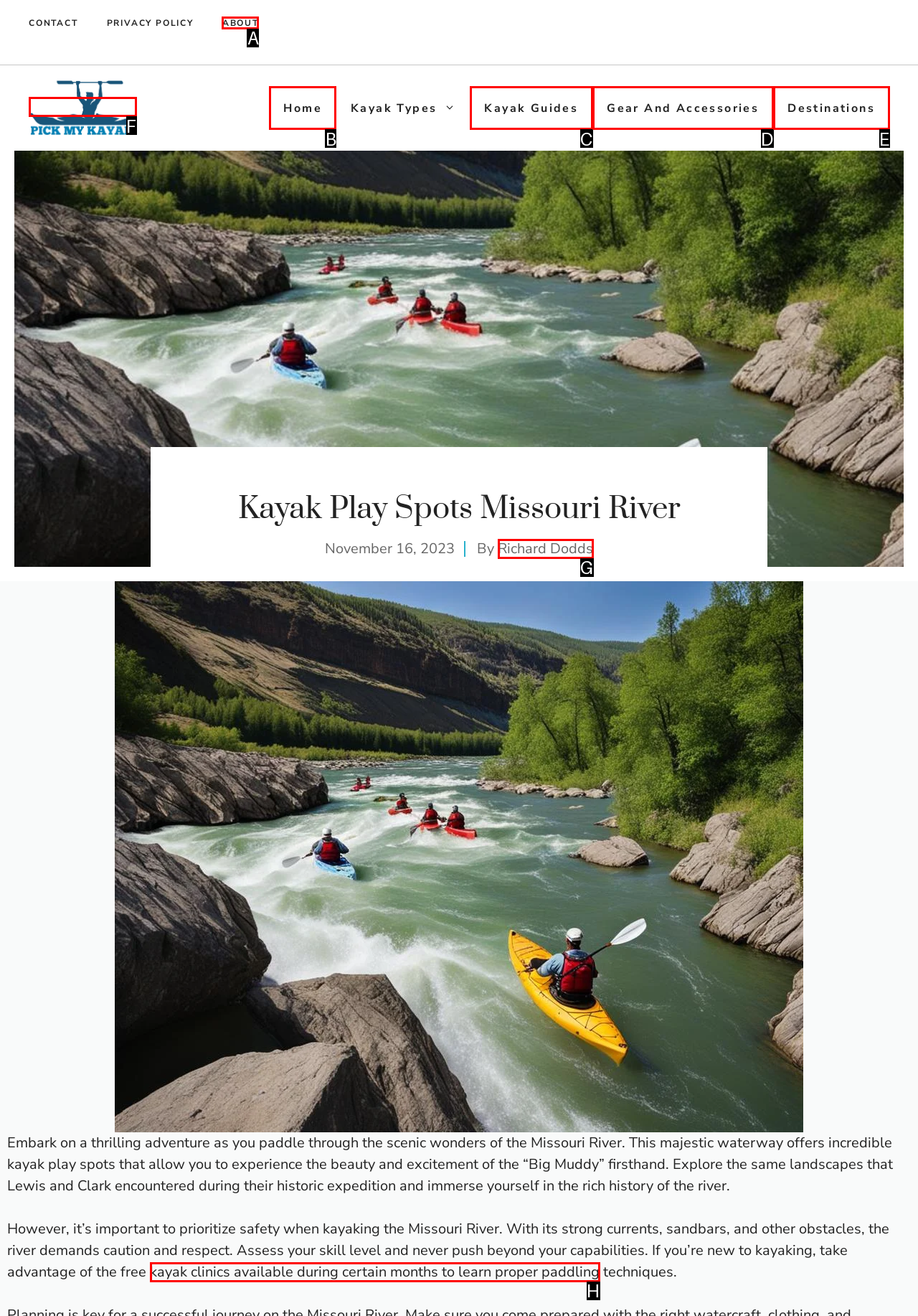Determine the letter of the element you should click to carry out the task: Visit the ABOUT page
Answer with the letter from the given choices.

A